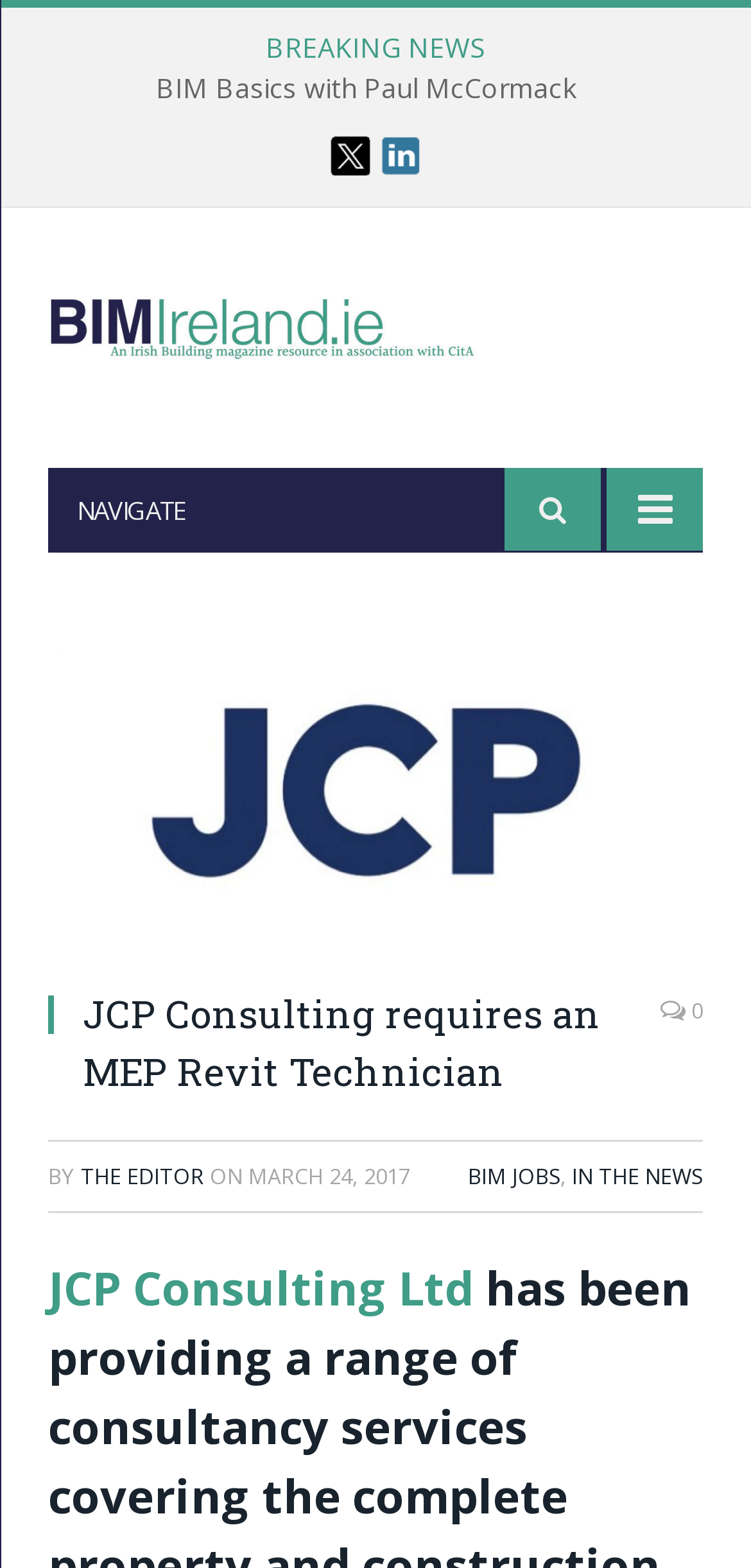Determine and generate the text content of the webpage's headline.

JCP Consulting requires an MEP Revit Technician